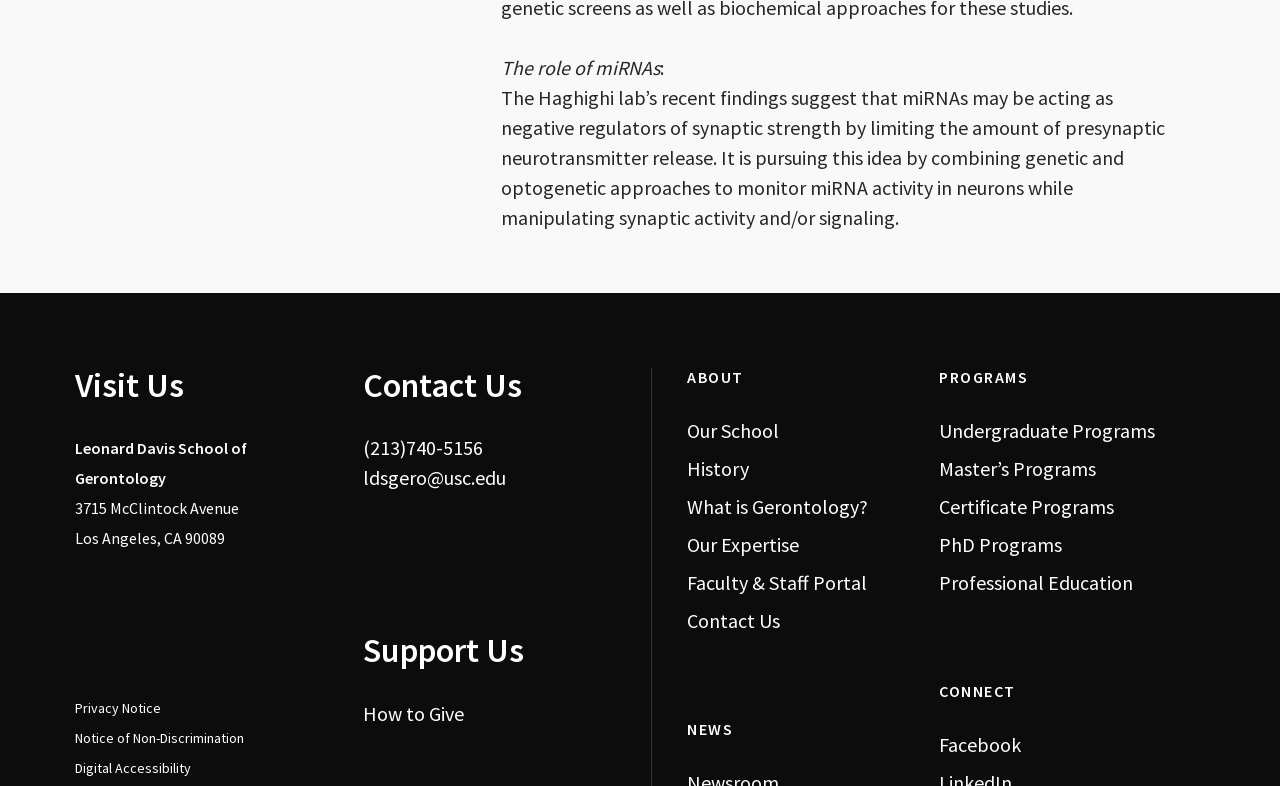Mark the bounding box of the element that matches the following description: "History".

[0.537, 0.577, 0.689, 0.615]